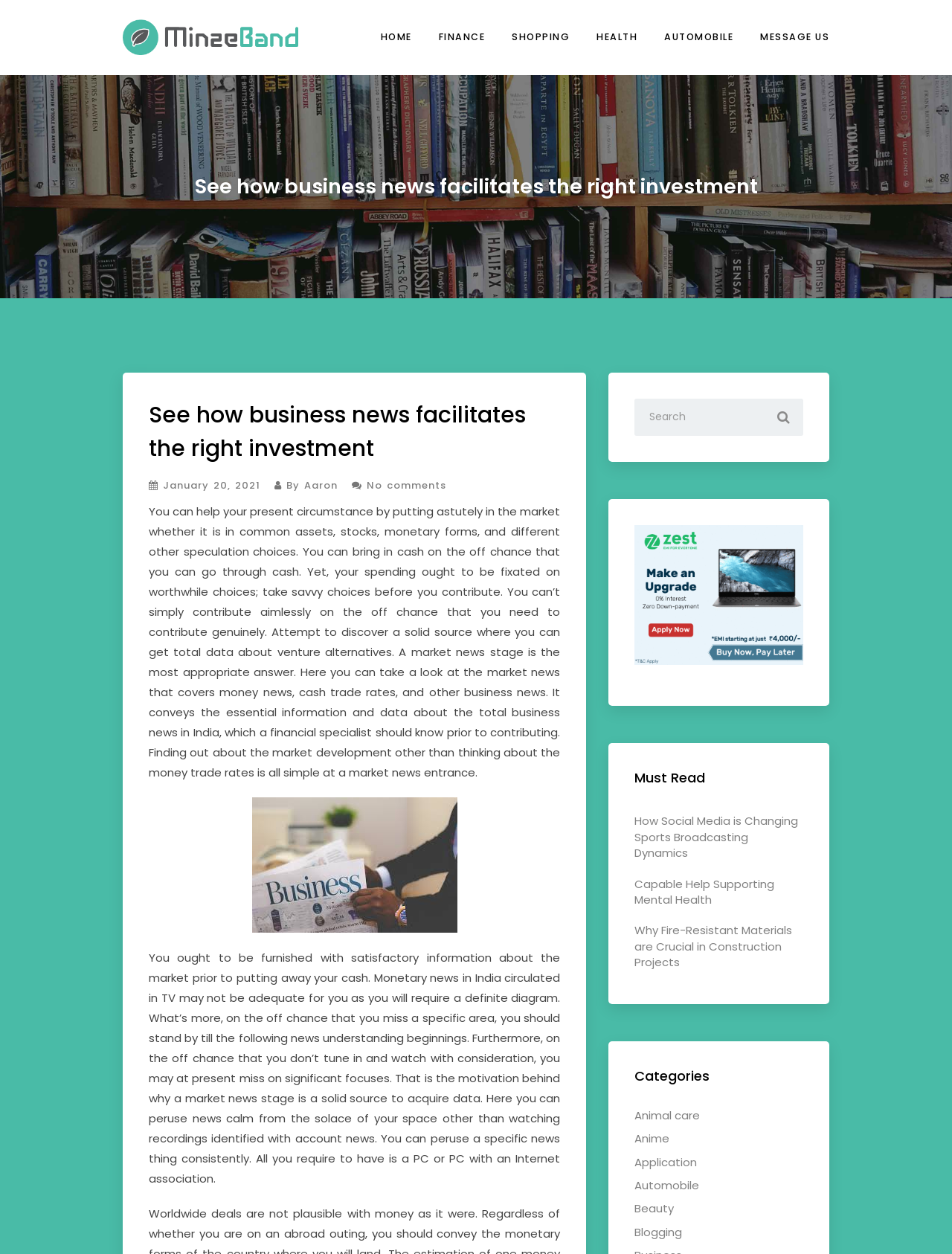Respond concisely with one word or phrase to the following query:
What is the category of the article 'How Social Media is Changing Sports Broadcasting Dynamics'?

Not specified